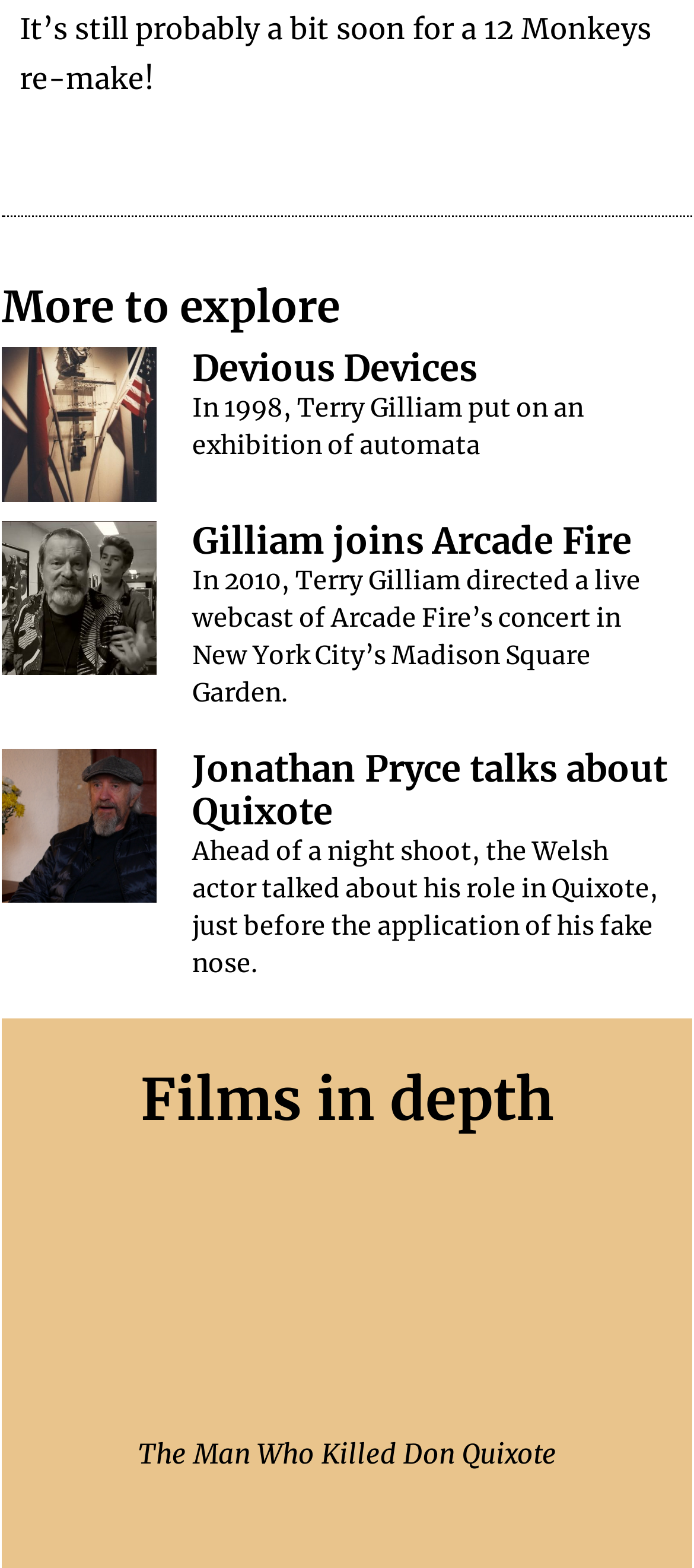Use a single word or phrase to answer the question:
What is the title of the first article?

Devious Devices